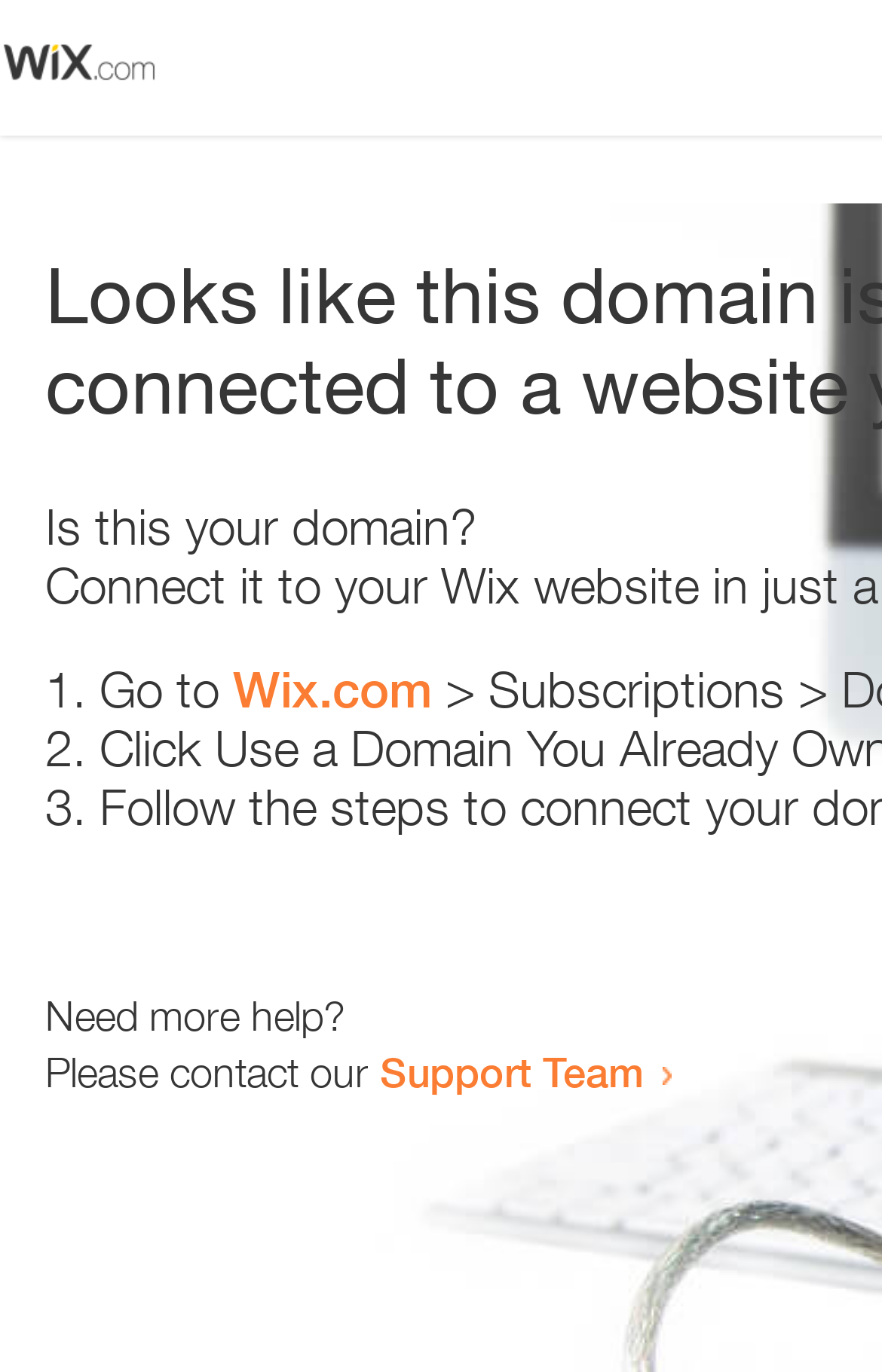Identify the coordinates of the bounding box for the element described below: "aria-label="Advertisement" name="aswift_1" title="Advertisement"". Return the coordinates as four float numbers between 0 and 1: [left, top, right, bottom].

None